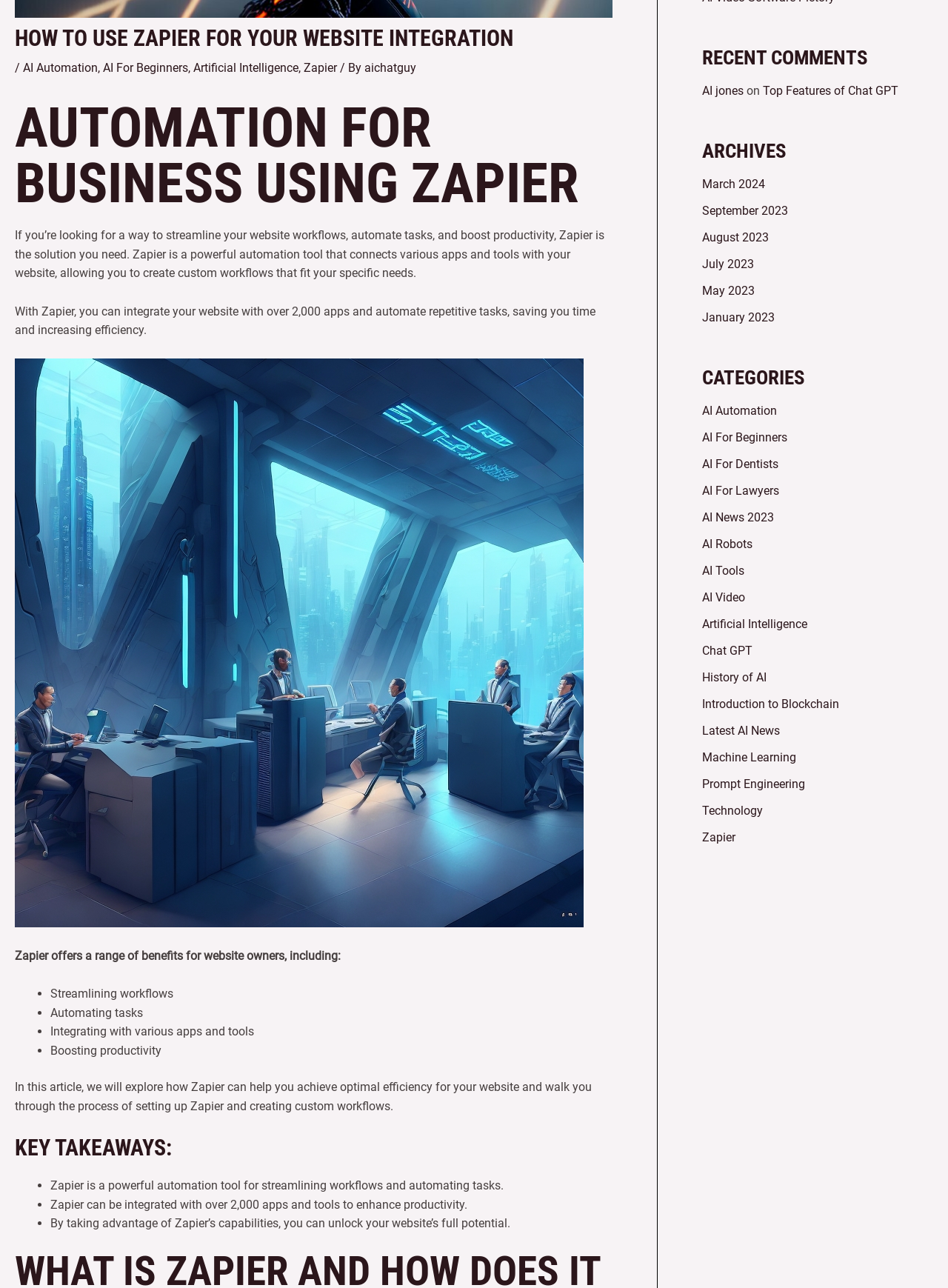Give the bounding box coordinates for the element described by: "Zapier".

[0.32, 0.047, 0.355, 0.058]